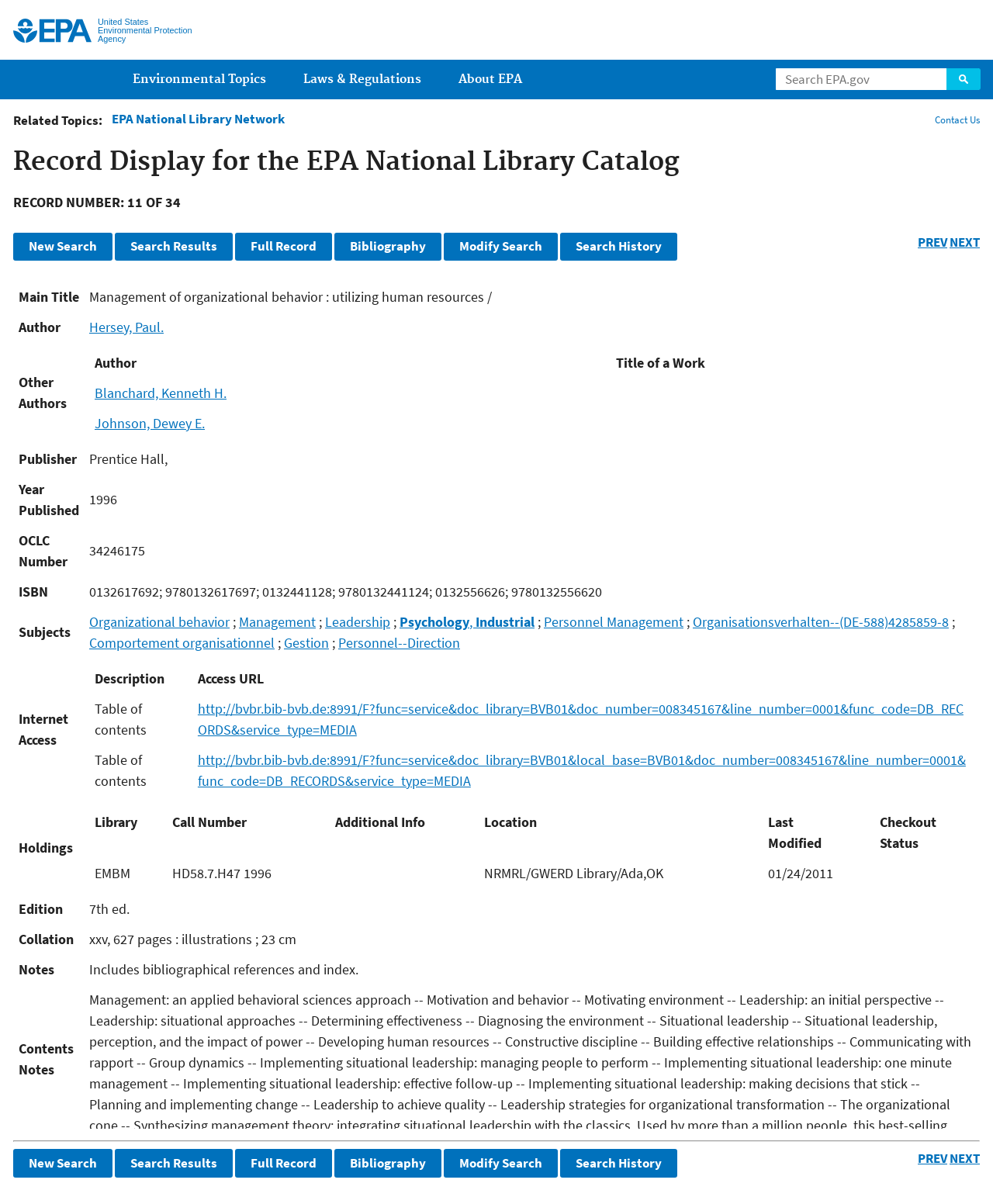Answer the following in one word or a short phrase: 
What is the publisher of the book?

Prentice Hall